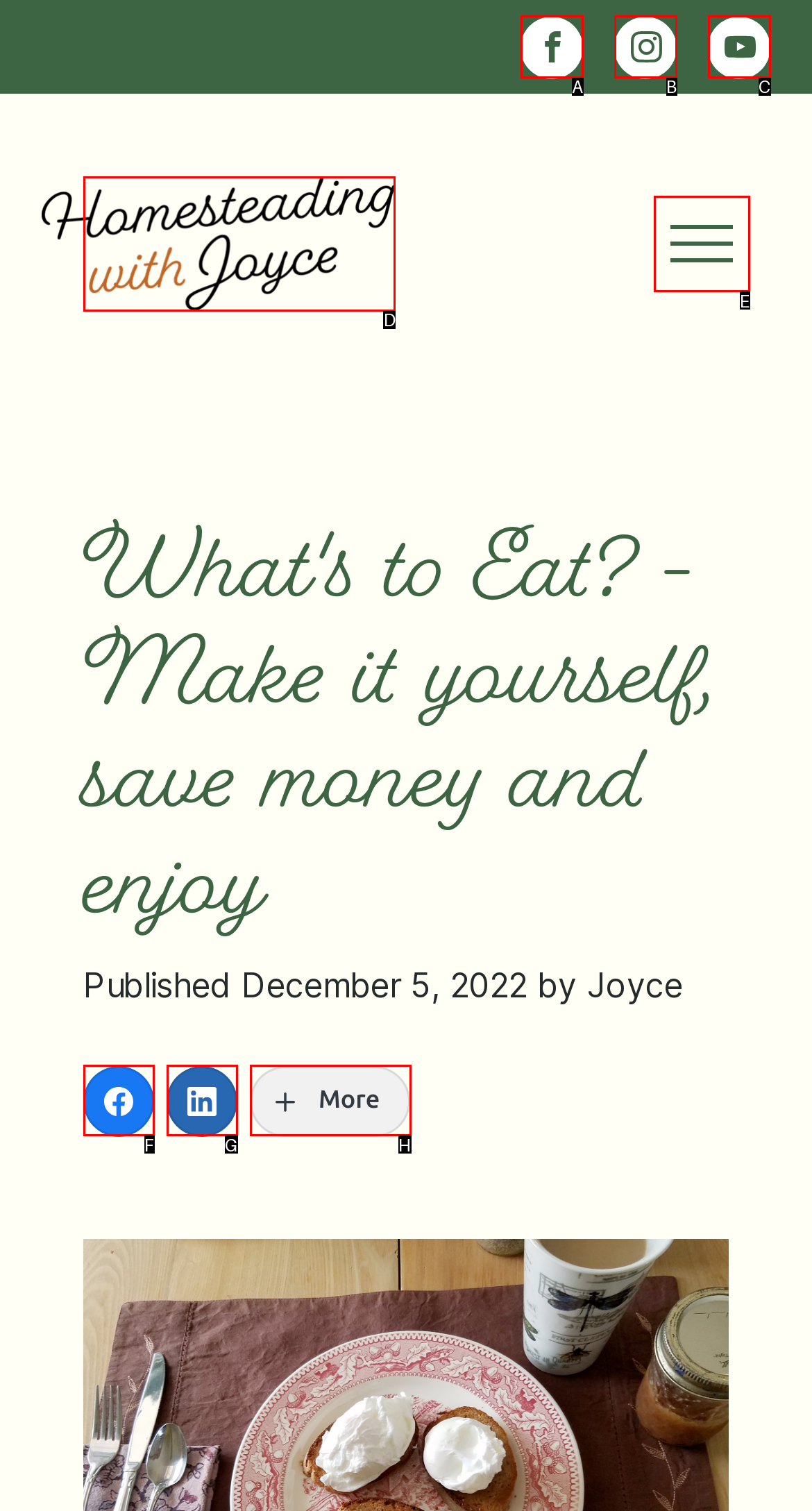Identify the correct option to click in order to accomplish the task: Read more about the post Provide your answer with the letter of the selected choice.

D